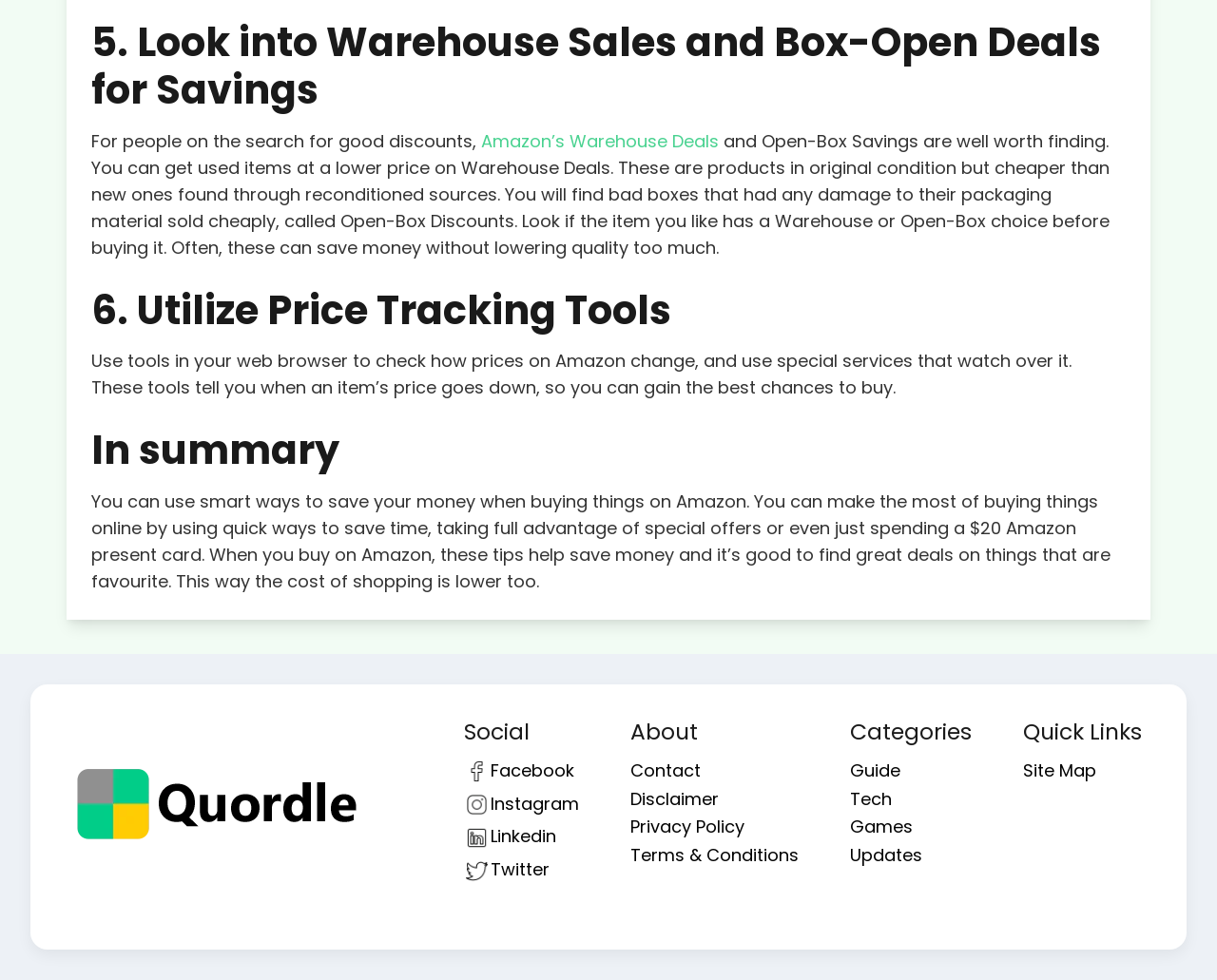What is the social media platform represented by the image 'Quordle Facebook'?
Answer the question with a single word or phrase derived from the image.

Facebook